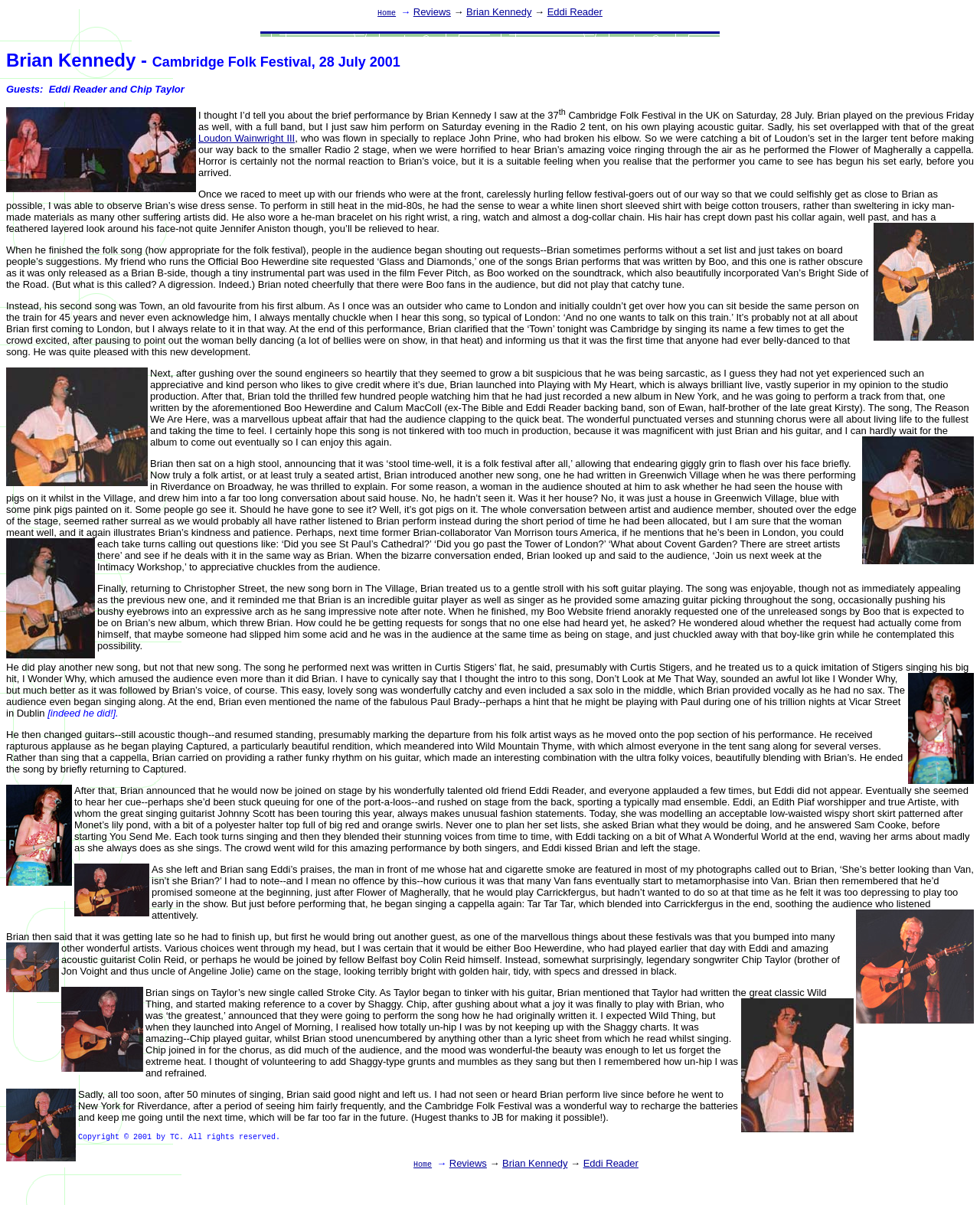Using the provided element description: "Reviews", determine the bounding box coordinates of the corresponding UI element in the screenshot.

[0.458, 0.961, 0.497, 0.97]